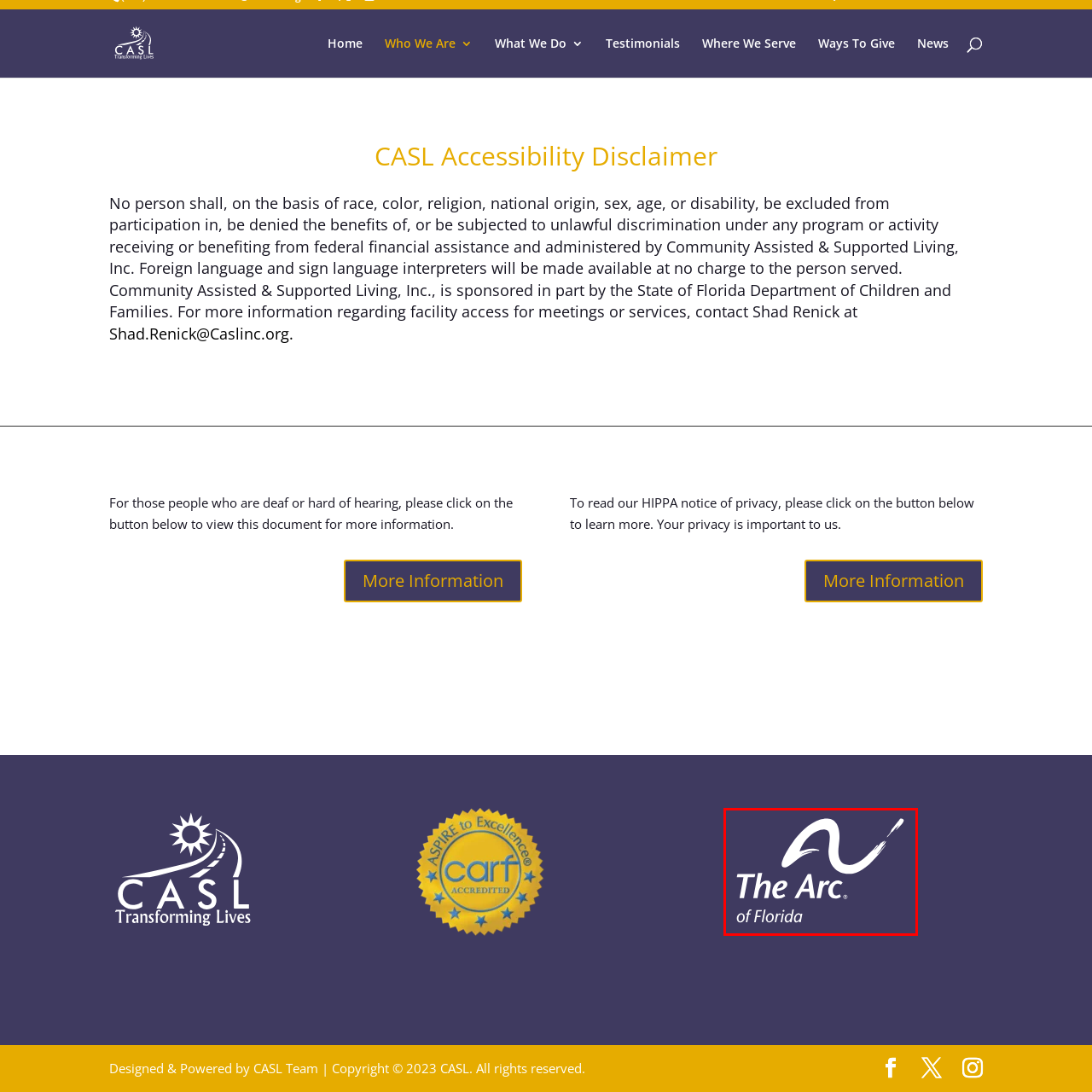Direct your attention to the red-outlined image and answer the question in a word or phrase: What font style is used for the text 'The Arc'?

Flowing, elegant